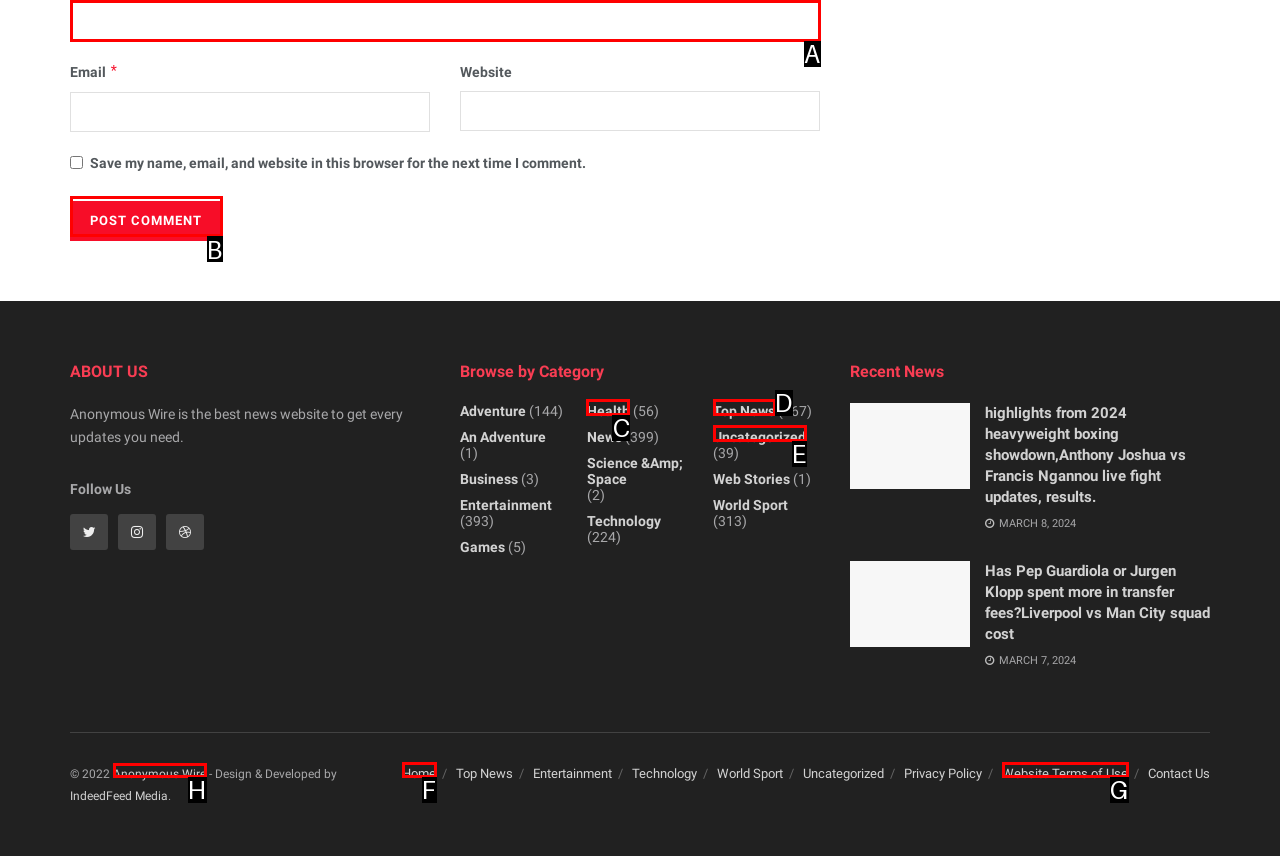Figure out which option to click to perform the following task: Subscribe to the newsletter
Provide the letter of the correct option in your response.

None